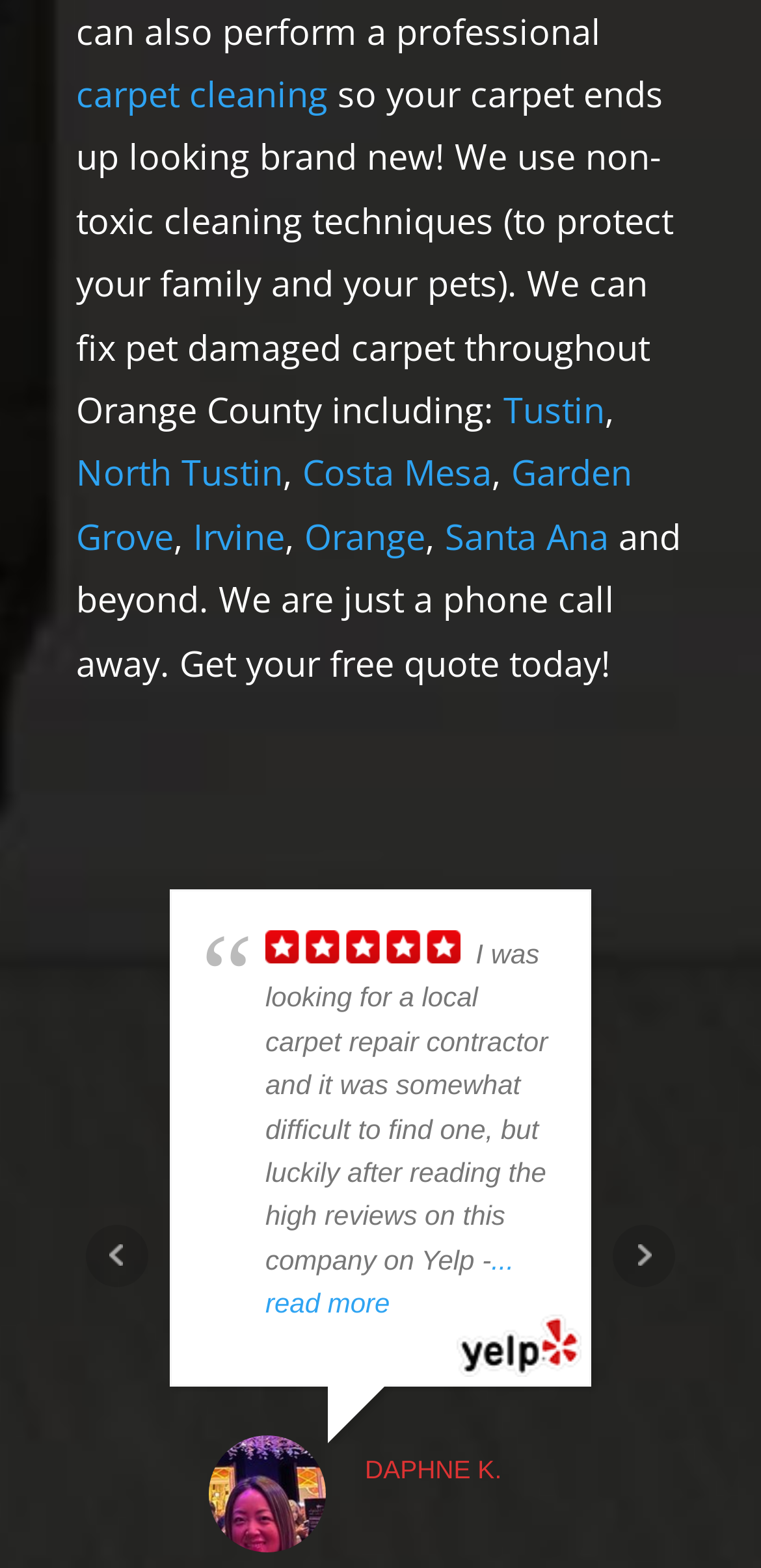Show the bounding box coordinates for the element that needs to be clicked to execute the following instruction: "go to the next page". Provide the coordinates in the form of four float numbers between 0 and 1, i.e., [left, top, right, bottom].

[0.805, 0.781, 0.887, 0.821]